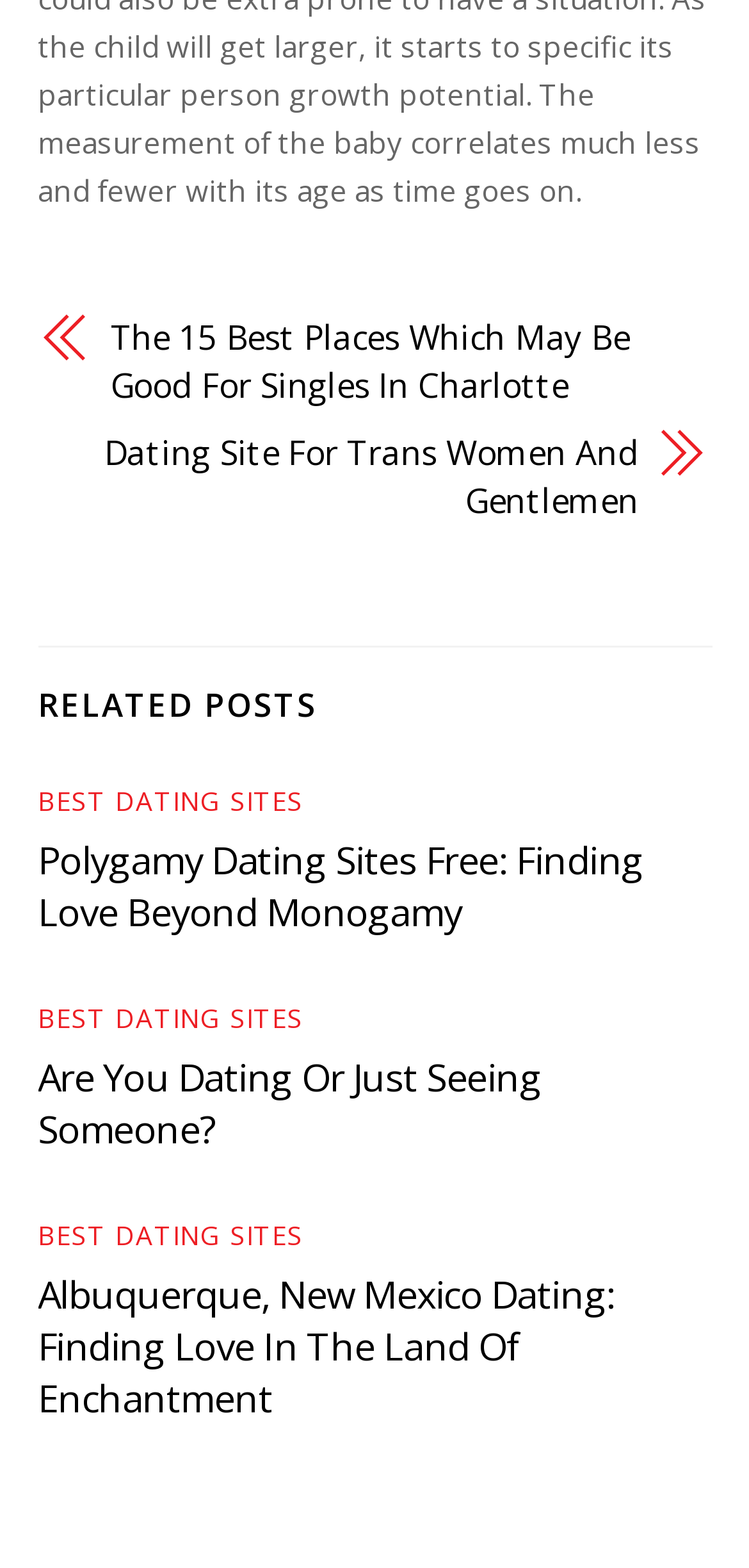Identify the bounding box coordinates of the part that should be clicked to carry out this instruction: "Explore the article about dating in Albuquerque, New Mexico".

[0.05, 0.809, 0.95, 0.908]